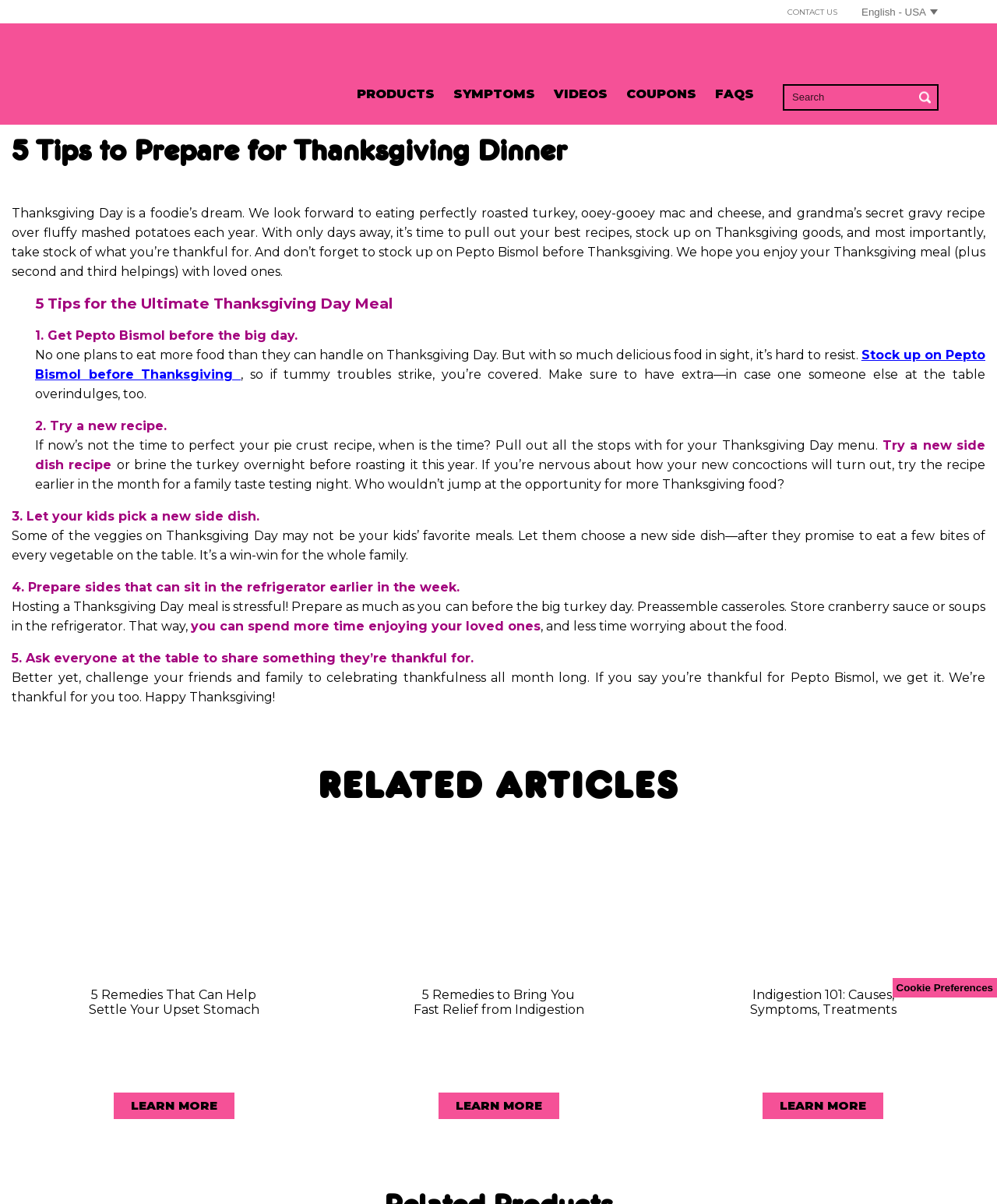Find the bounding box coordinates for the element that must be clicked to complete the instruction: "View Pepto Bismol products". The coordinates should be four float numbers between 0 and 1, indicated as [left, top, right, bottom].

[0.348, 0.059, 0.445, 0.104]